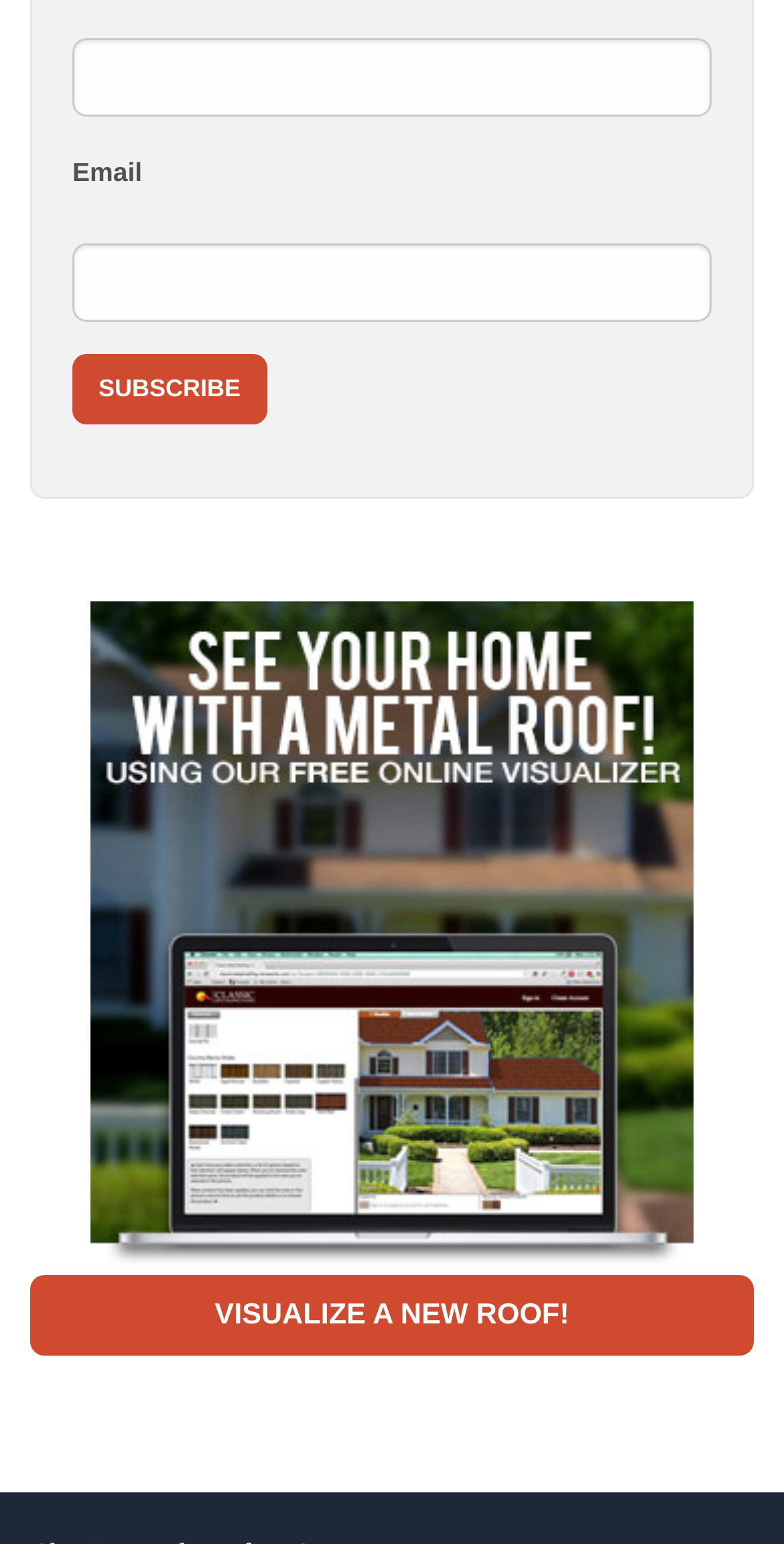What is the purpose of the 'VISUALIZE A NEW ROOF!' link?
Kindly offer a detailed explanation using the data available in the image.

The link 'VISUALIZE A NEW ROOF!' is likely used to allow users to visualize or design a new roof, possibly with a metal roofing option, based on the context of the webpage.